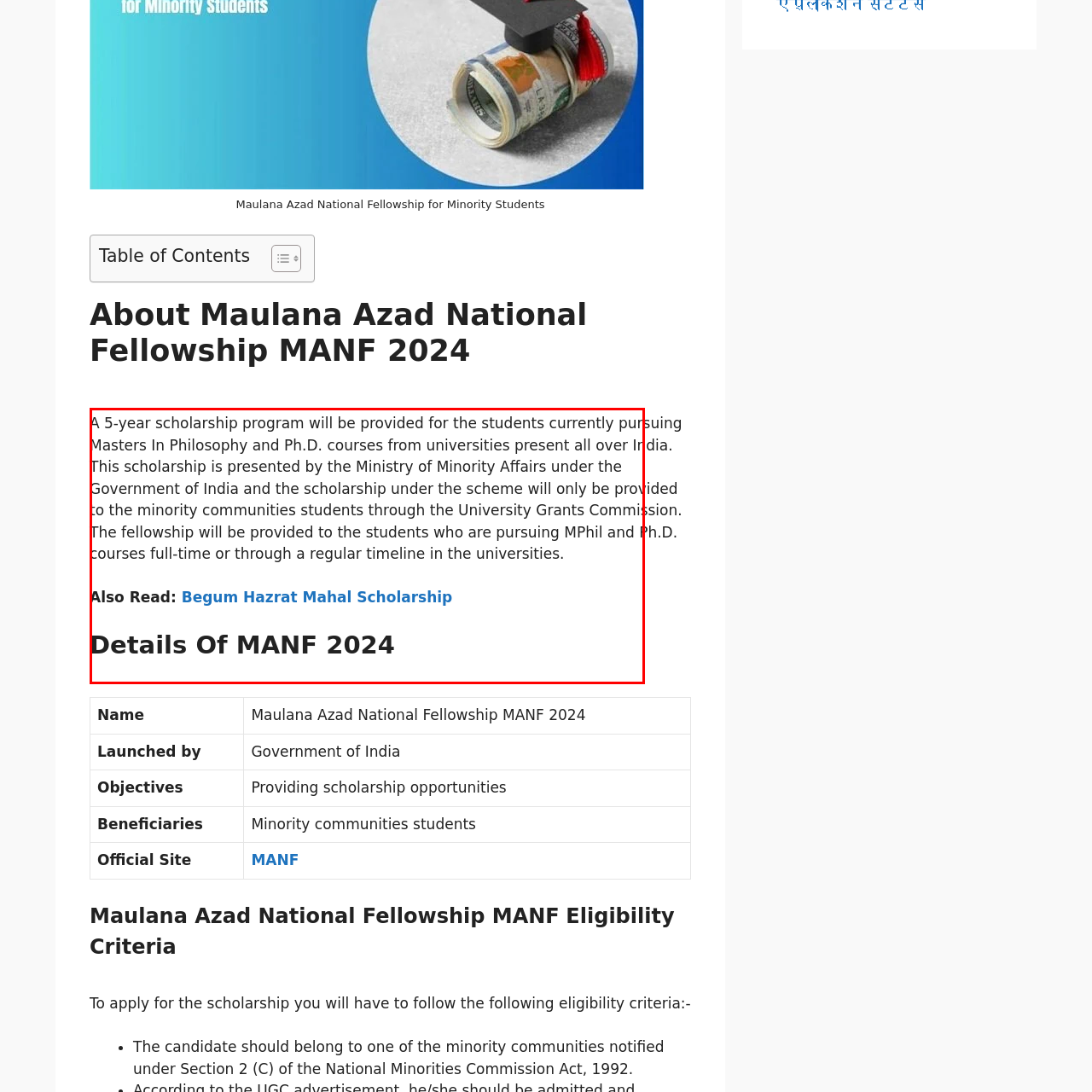Detail the visual elements present in the red-framed section of the image.

The image highlights the "Maulana Azad National Fellowship for Minority Students," which is a significant scholarship program aimed at supporting students pursuing Masters in Philosophy and Ph.D. courses across various universities in India. Sponsored by the Ministry of Minority Affairs, this fellowship ensures that students from minority communities have the opportunity to pursue their studies on a full-time basis or through a regular timeline. Accompanying the details of the program, the image likely serves to emphasize the importance of the fellowship, which is part of a broader initiative by the University Grants Commission.